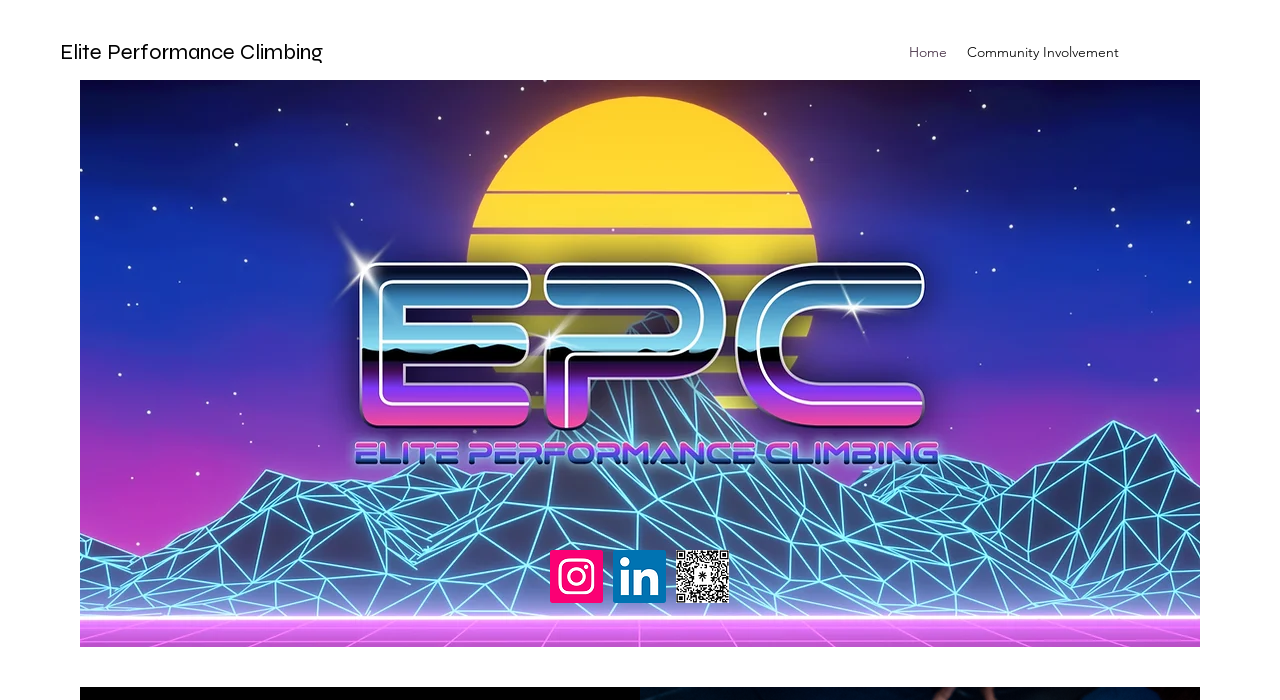Please determine the bounding box coordinates, formatted as (top-left x, top-left y, bottom-right x, bottom-right y), with all values as floating point numbers between 0 and 1. Identify the bounding box of the region described as: Community Involvement

[0.748, 0.053, 0.882, 0.096]